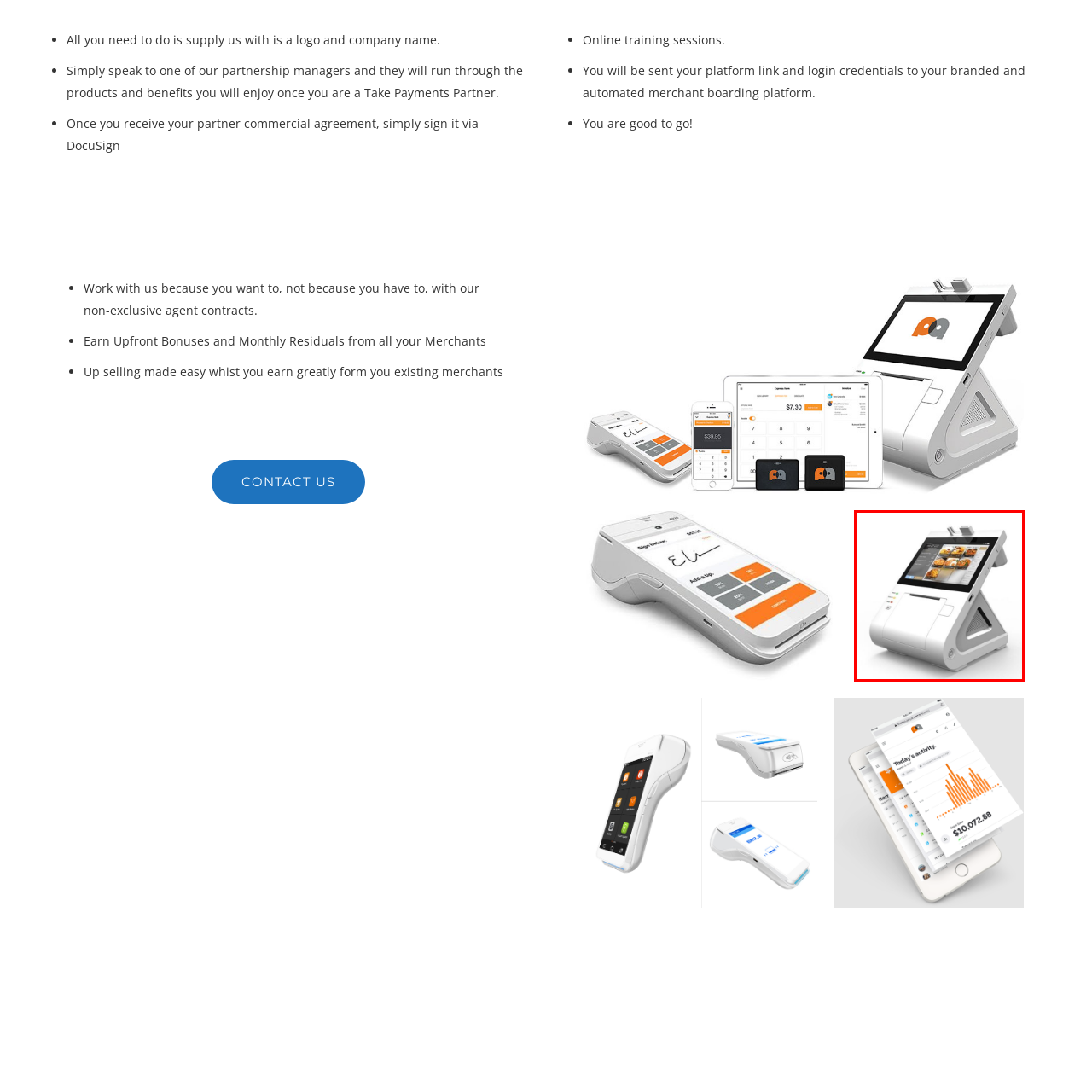View the portion of the image inside the red box and respond to the question with a succinct word or phrase: What is the purpose of the built-in printer?

Printing receipts